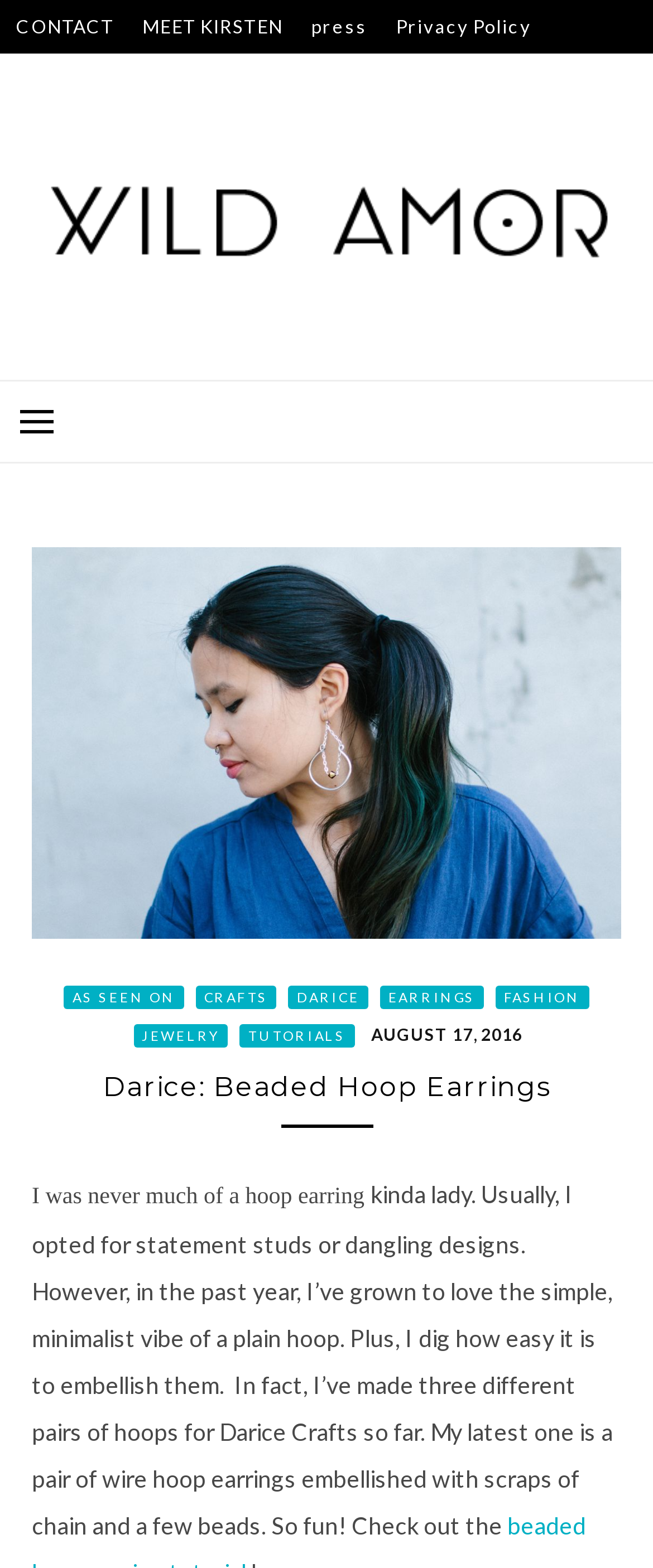Craft a detailed narrative of the webpage's structure and content.

The webpage appears to be a blog post about beaded hoop earrings. At the top, there are five links: "CONTACT", "MEET KIRSTEN", "press", "Privacy Policy", and a book title "Studs & Pearls: 30 Creative Projects for Customized Fashion". Below these links, there is a button that expands to a primary menu.

The main content of the page is divided into two sections. On the left, there is an image of the beaded hoop earrings, and on the right, there is a header with several links: "AS SEEN ON", "CRAFTS", "DARICE", "EARRINGS", "FASHION", "JEWELRY", and "TUTORIALS". Below these links, there is a date "AUGUST 17, 2016" and a heading "Darice: Beaded Hoop Earrings".

The main text of the blog post starts below the heading, where the author shares their personal experience with hoop earrings, mentioning that they have grown to love the simple and minimalist design of plain hoops and have made three different pairs of hoops for Darice Crafts. The text also mentions that the latest pair is a wire hoop earring embellished with scraps of chain and a few beads.